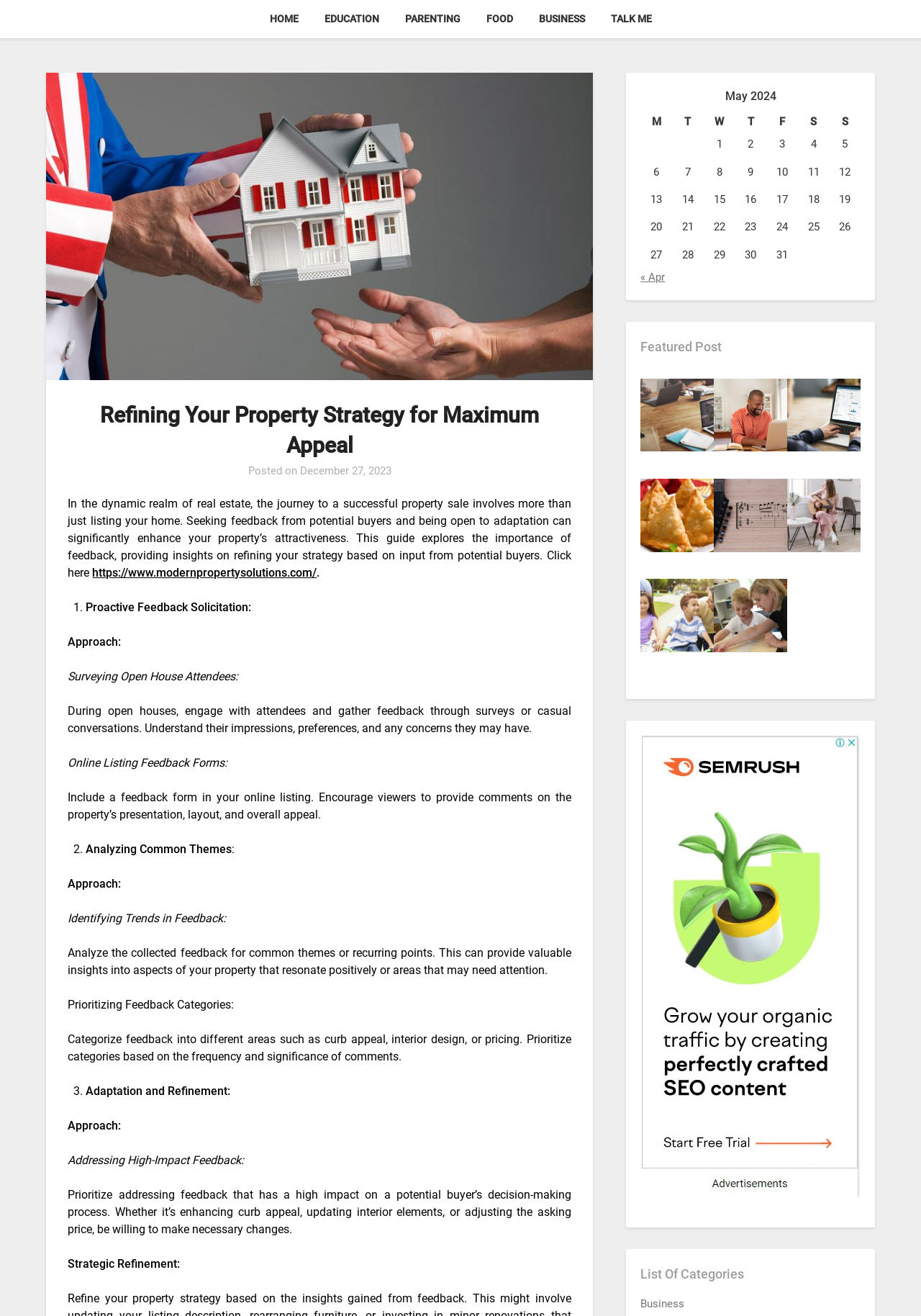Determine the bounding box coordinates of the element's region needed to click to follow the instruction: "Click EDUCATION". Provide these coordinates as four float numbers between 0 and 1, formatted as [left, top, right, bottom].

[0.339, 0.0, 0.424, 0.029]